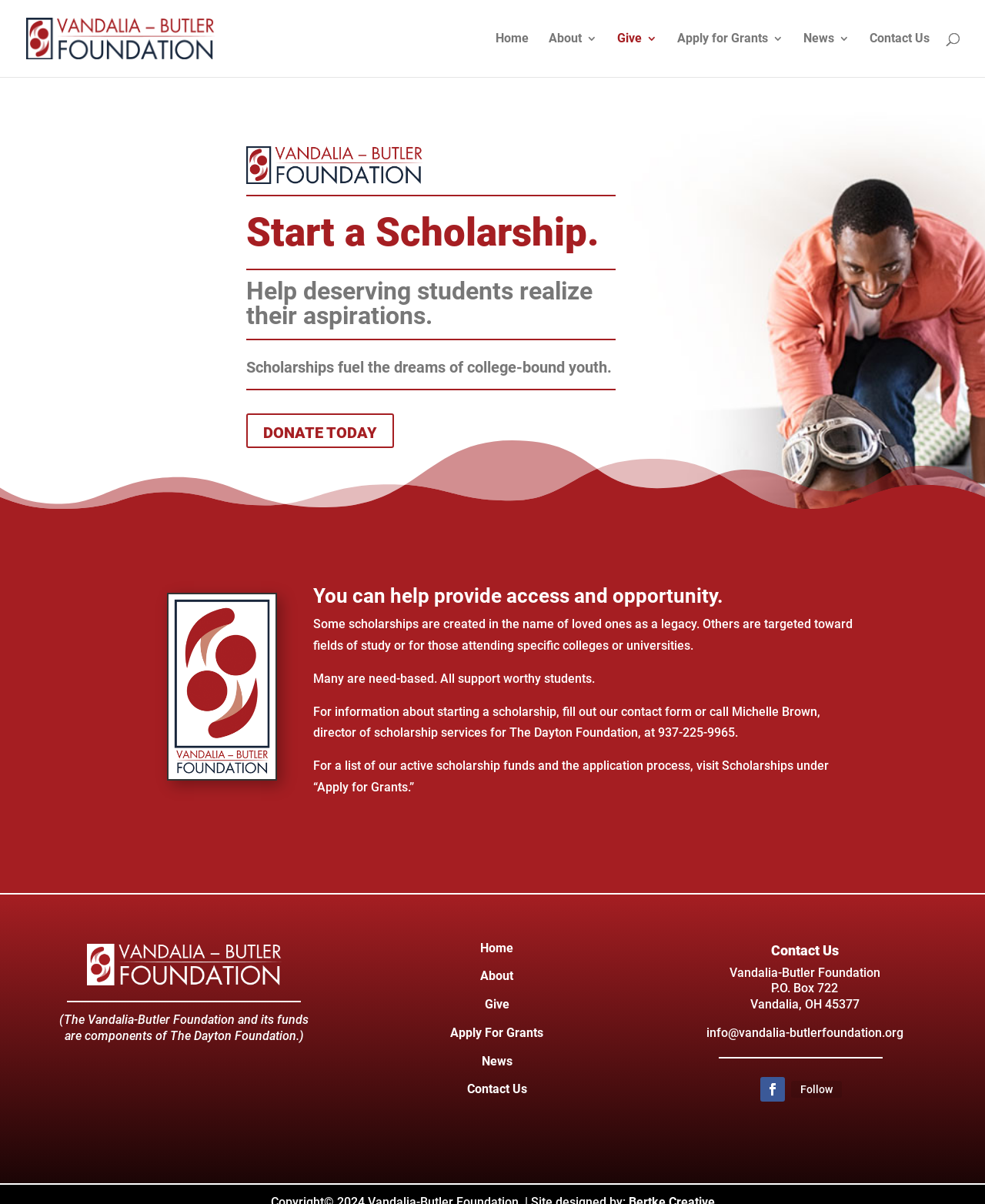Provide the bounding box coordinates of the HTML element described as: "Home". The bounding box coordinates should be four float numbers between 0 and 1, i.e., [left, top, right, bottom].

[0.503, 0.027, 0.537, 0.064]